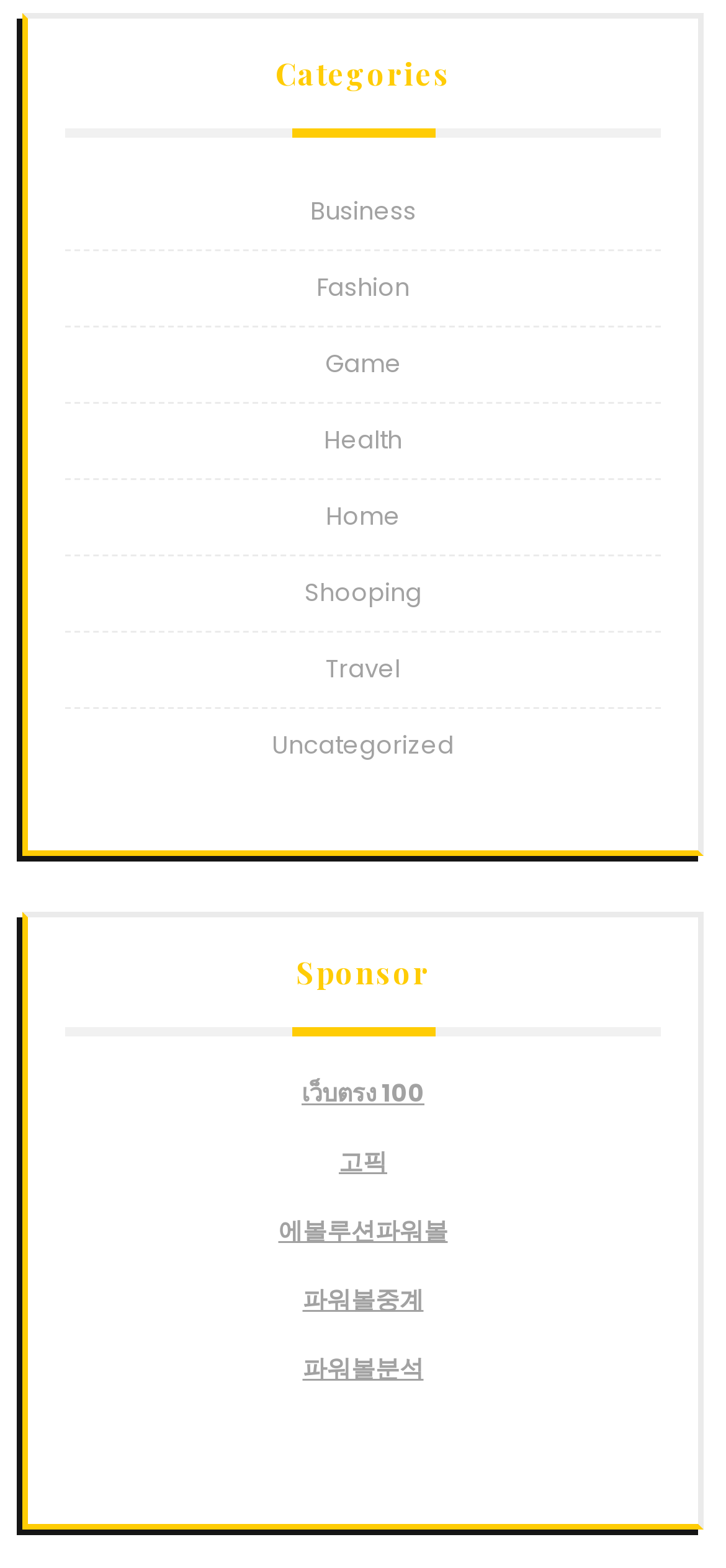Could you indicate the bounding box coordinates of the region to click in order to complete this instruction: "Search for something".

None